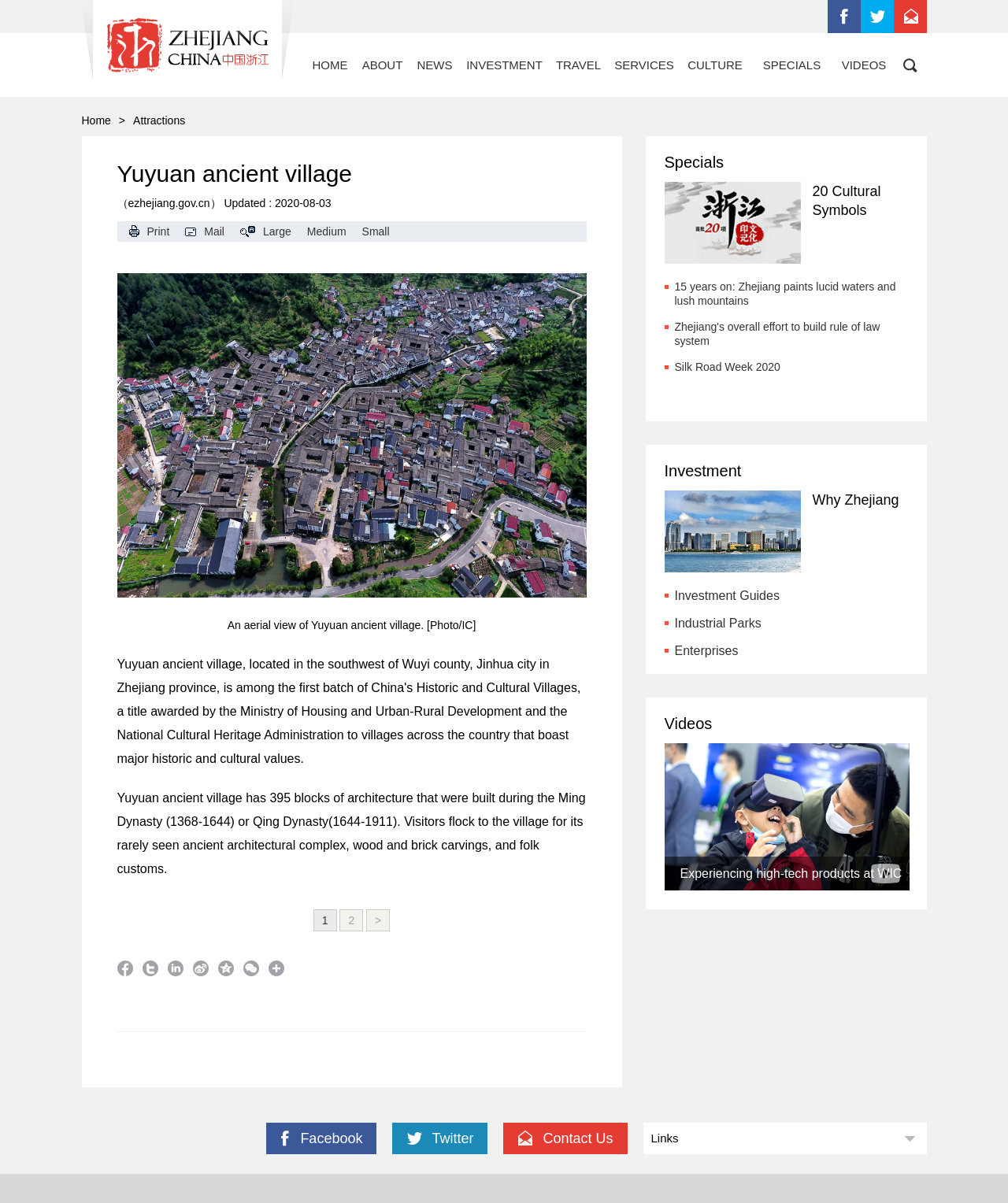Respond with a single word or phrase to the following question: What is the last updated date of the webpage?

2020-08-03